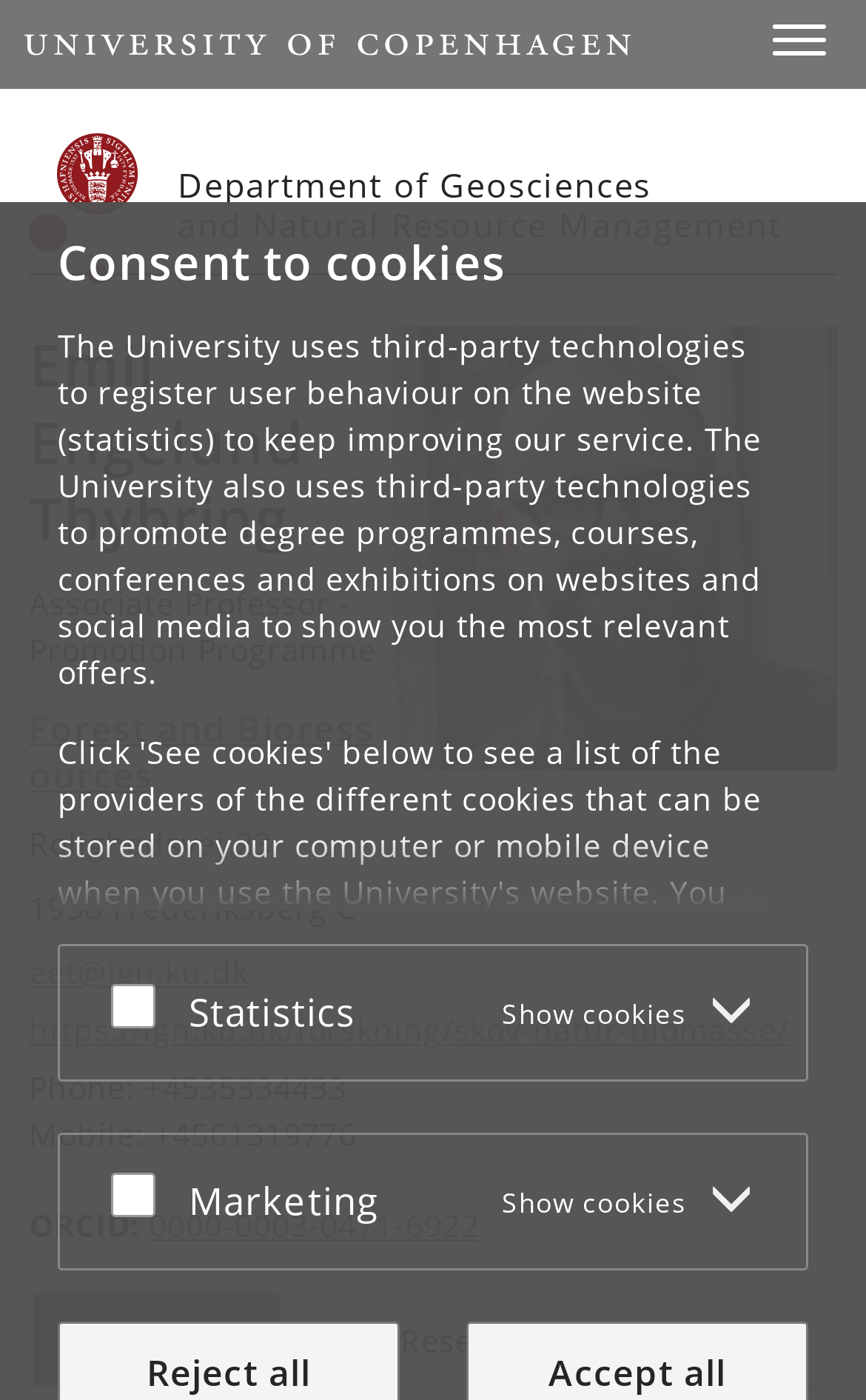Can you give a detailed response to the following question using the information from the image? What is the name of the associate professor?

I found the answer by looking at the heading element with the text 'Emil Engelund Thybring' and the static text element with the text 'Associate Professor - Promotion Programme'.